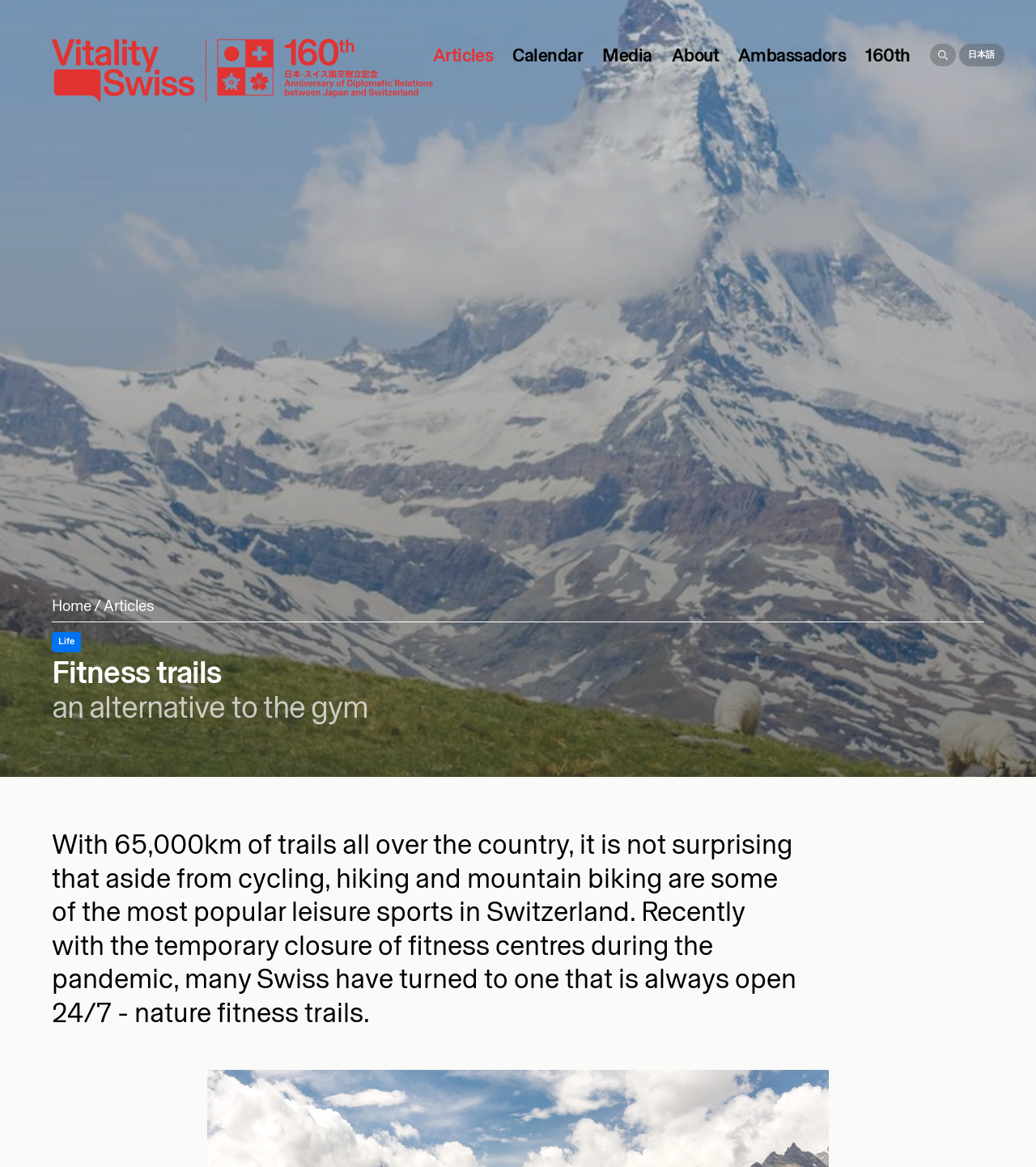Identify the bounding box of the UI element described as follows: "parent_node: 日本語". Provide the coordinates as four float numbers in the range of 0 to 1 [left, top, right, bottom].

[0.897, 0.037, 0.922, 0.057]